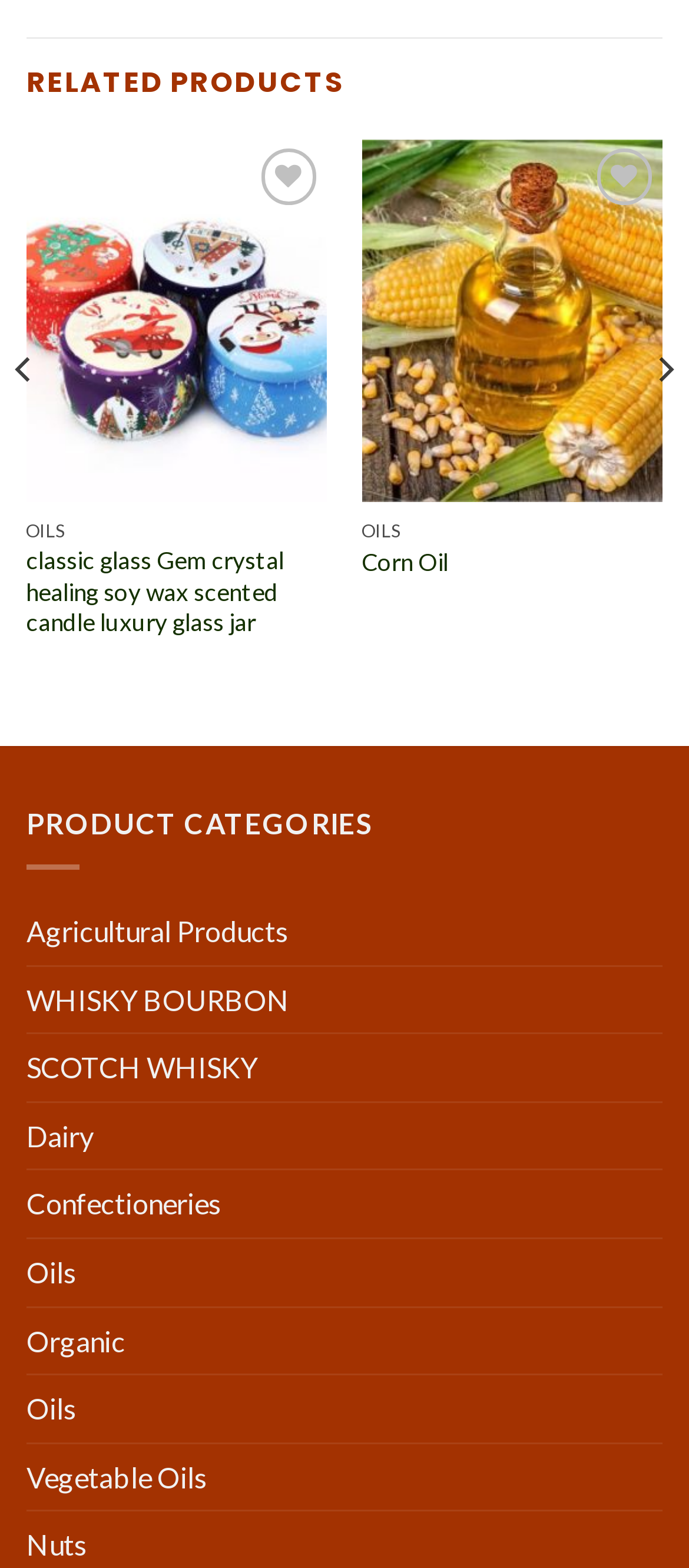Identify the bounding box coordinates for the region to click in order to carry out this instruction: "Toggle the navigation menu". Provide the coordinates using four float numbers between 0 and 1, formatted as [left, top, right, bottom].

None